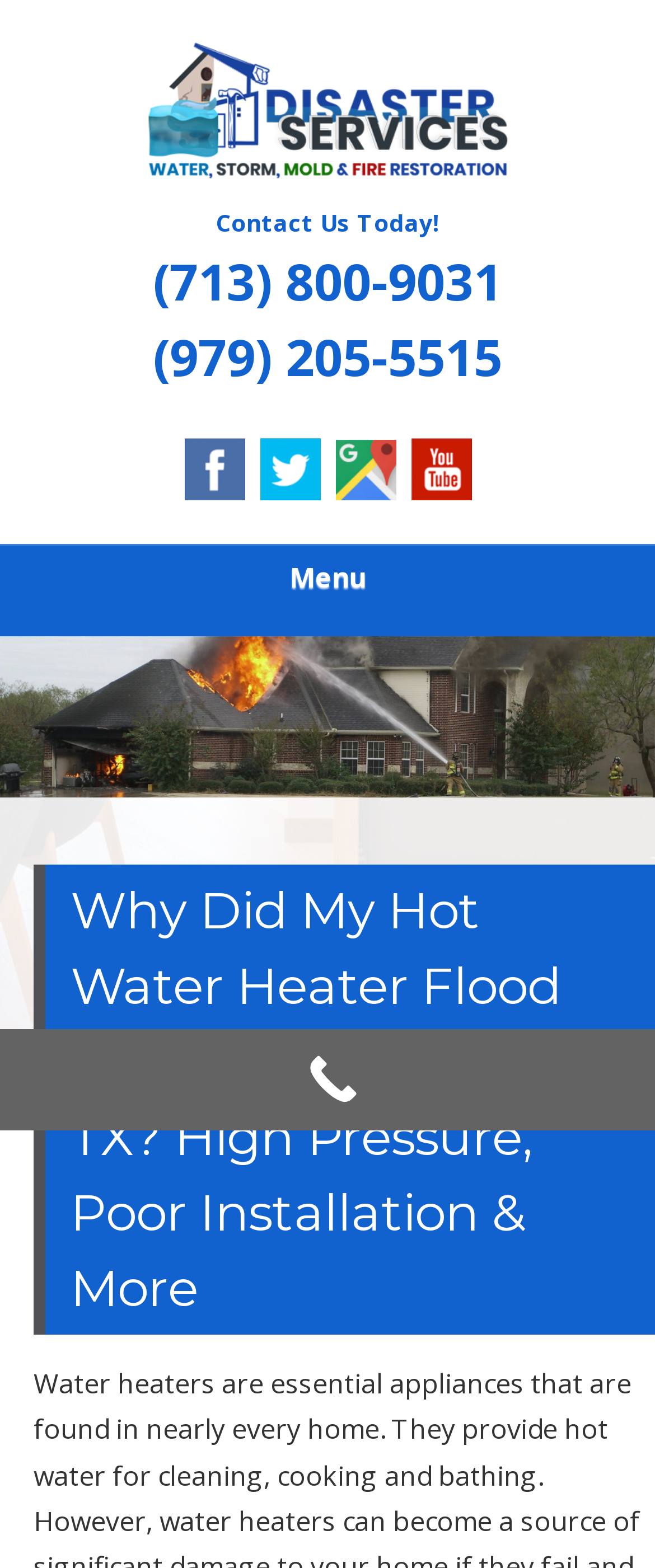Answer the following query concisely with a single word or phrase:
What is the company name?

Disaster Services